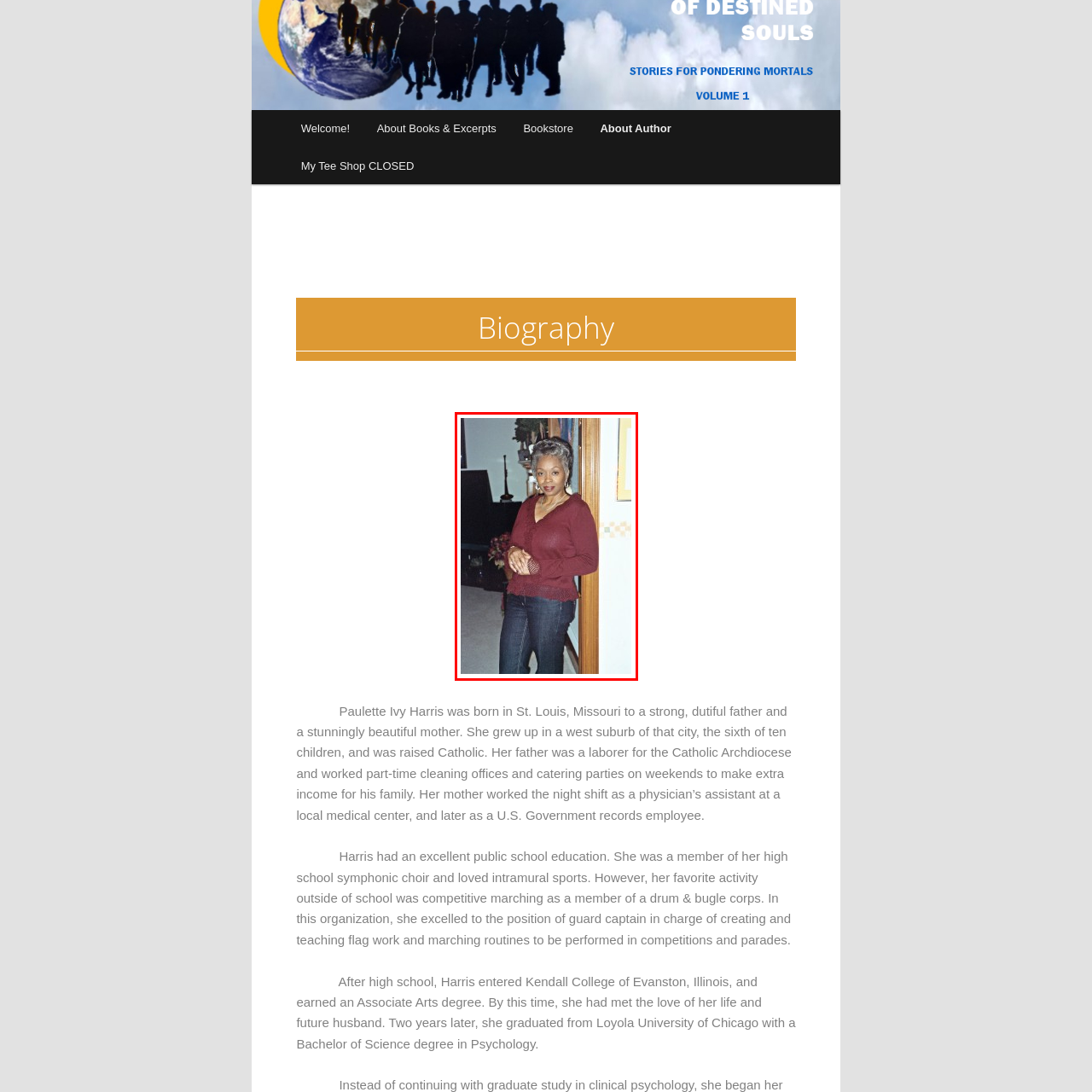Observe the image confined by the red frame and answer the question with a single word or phrase:
What type of pants is the woman wearing?

blue jeans